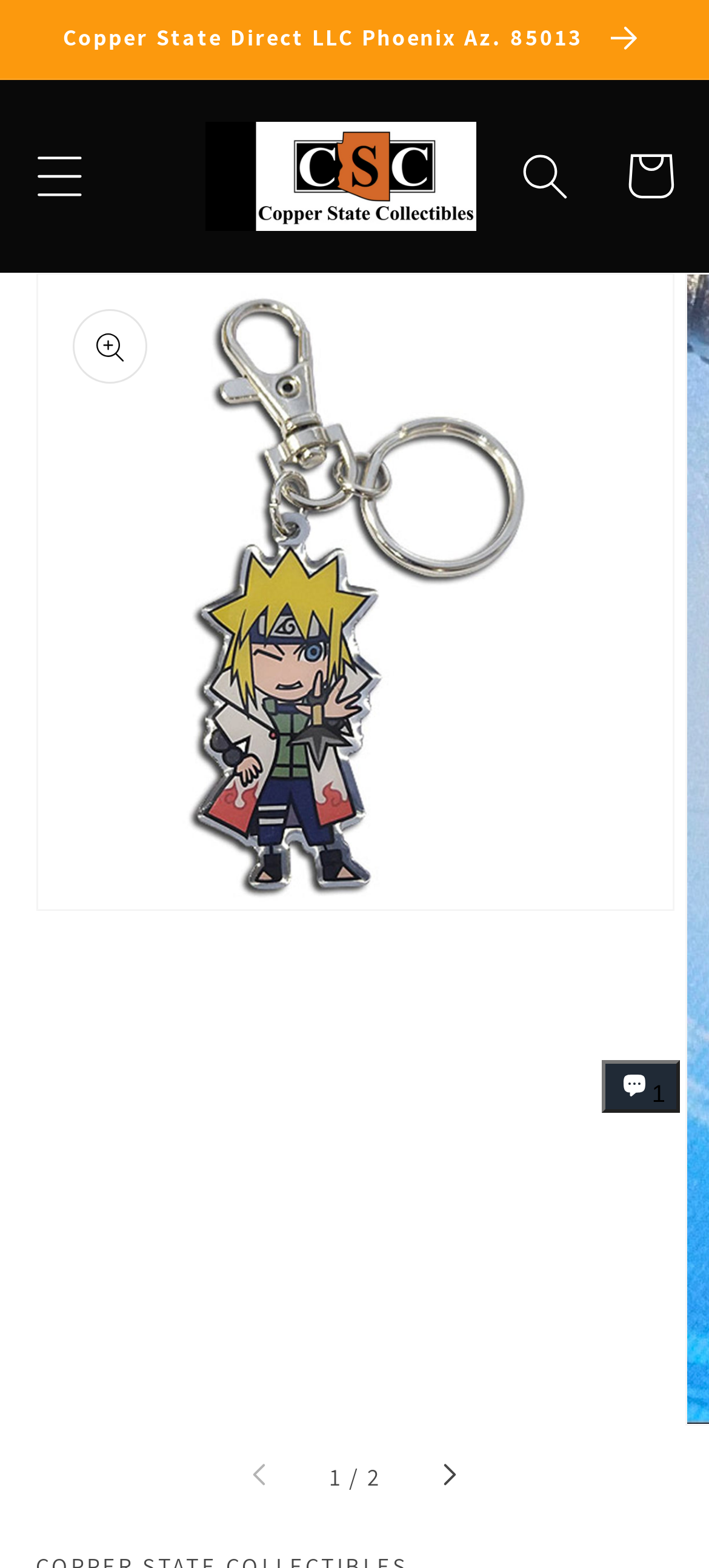Could you determine the bounding box coordinates of the clickable element to complete the instruction: "Open the chat window"? Provide the coordinates as four float numbers between 0 and 1, i.e., [left, top, right, bottom].

[0.848, 0.676, 0.959, 0.71]